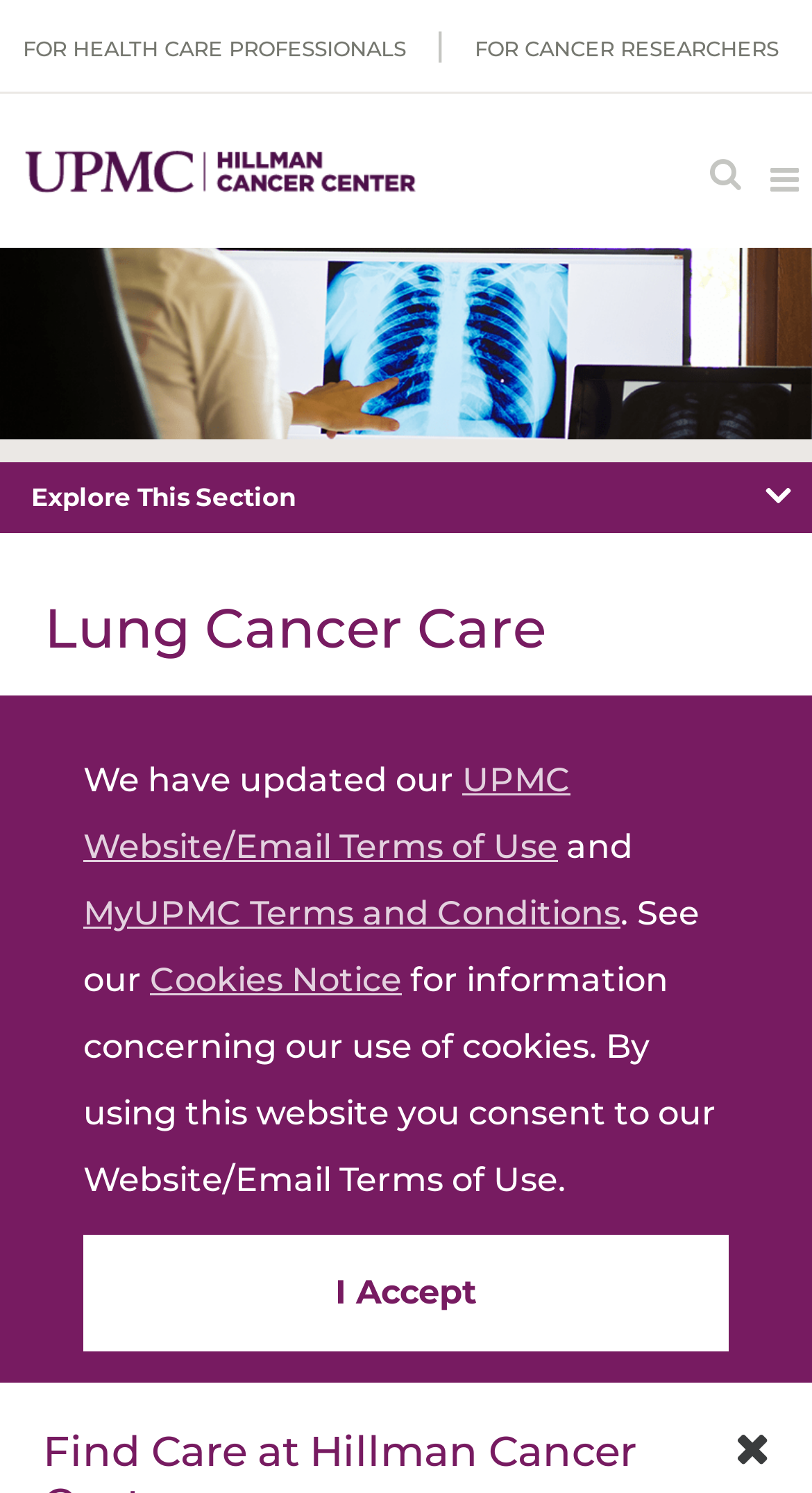How many people are diagnosed with new lung cancers each year?
Refer to the image and give a detailed answer to the question.

According to the text, 'Doctors diagnose close to 228,000 people with new lung cancers each year.' This information is provided in the section 'Lung Cancer Care'.